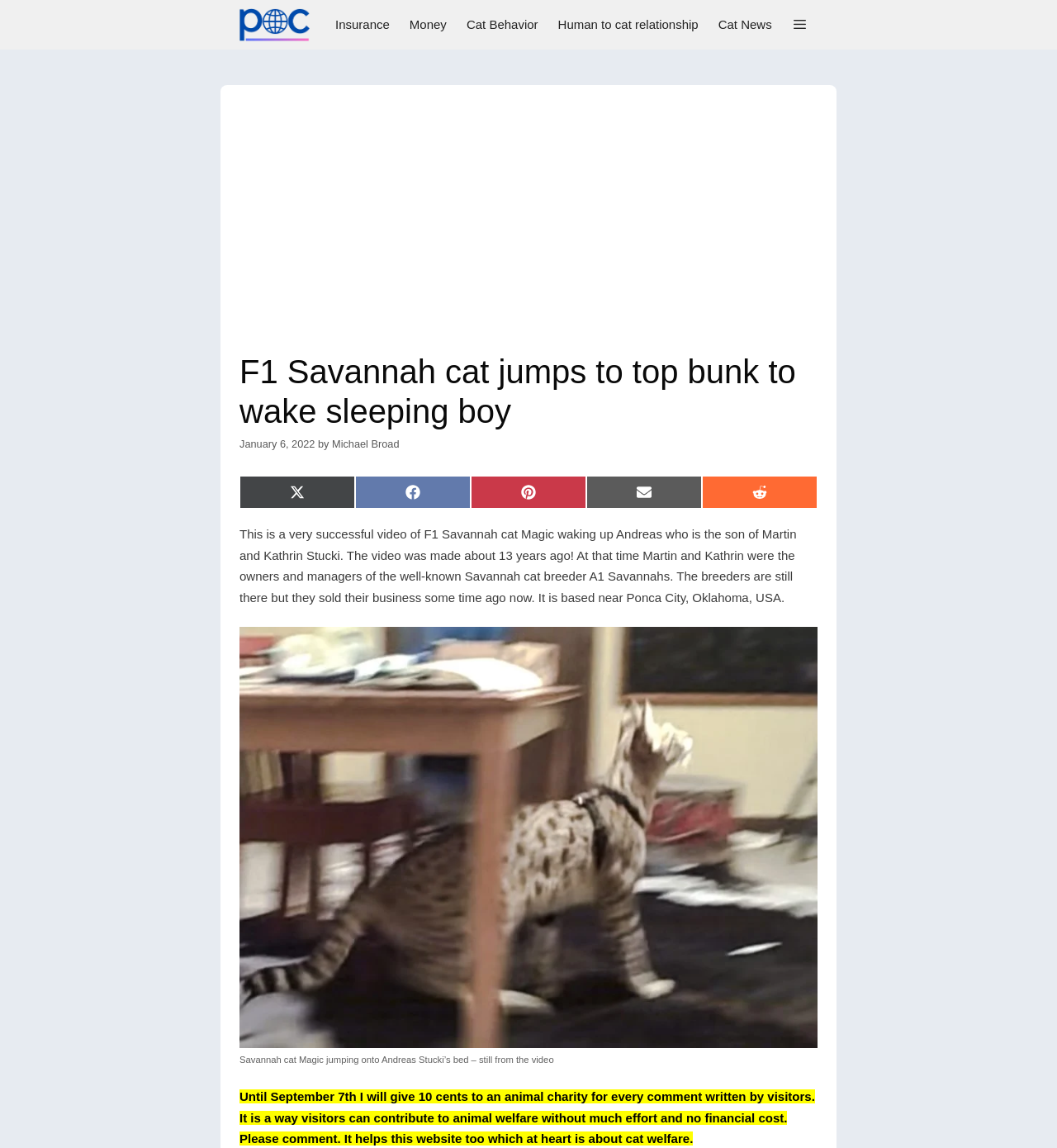Provide a short answer using a single word or phrase for the following question: 
What is the name of the cat in the article?

Magic